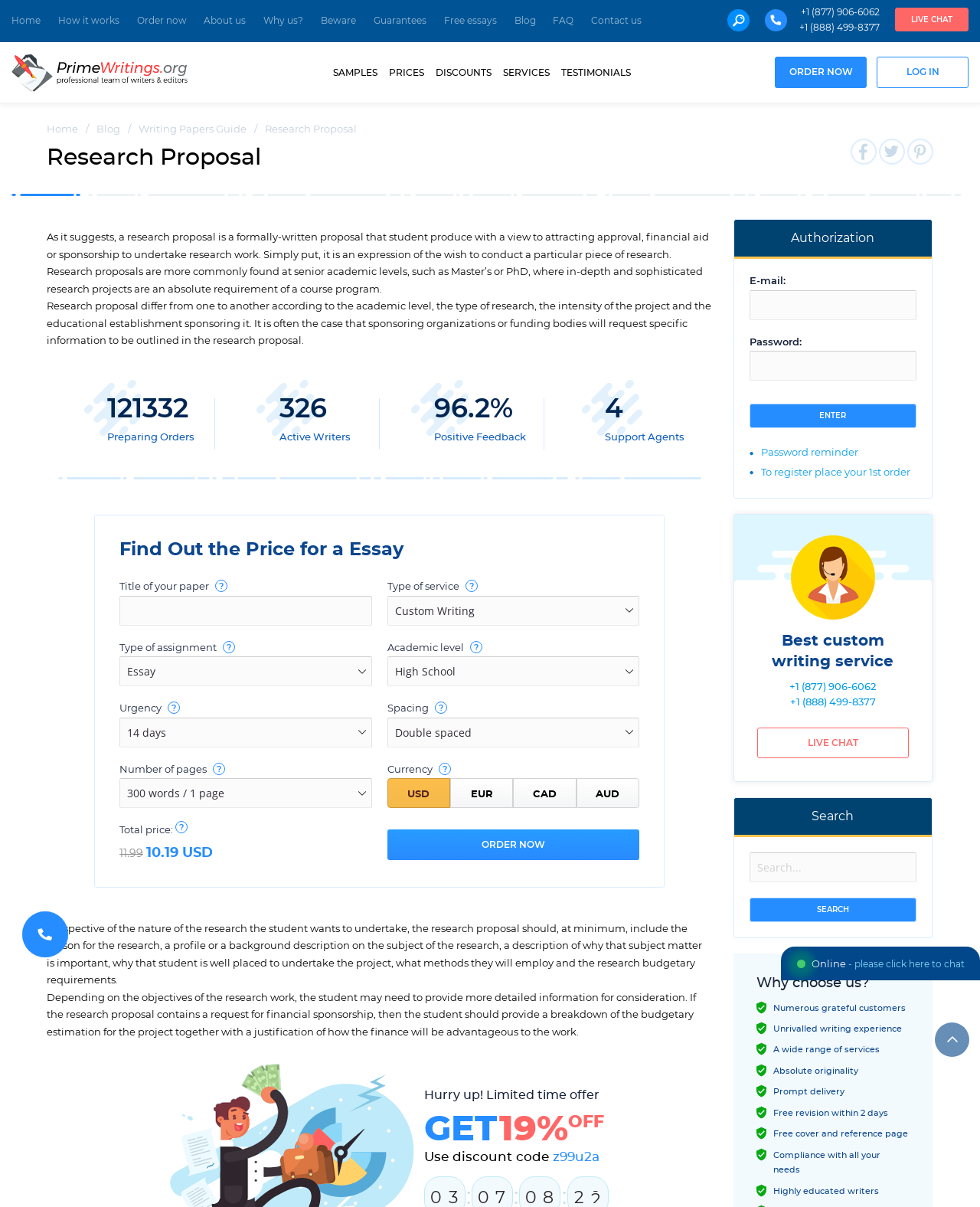Please find the bounding box coordinates of the element that must be clicked to perform the given instruction: "check out the recent post about Many Stars and Musicians Choose Hair Transplants". The coordinates should be four float numbers from 0 to 1, i.e., [left, top, right, bottom].

None